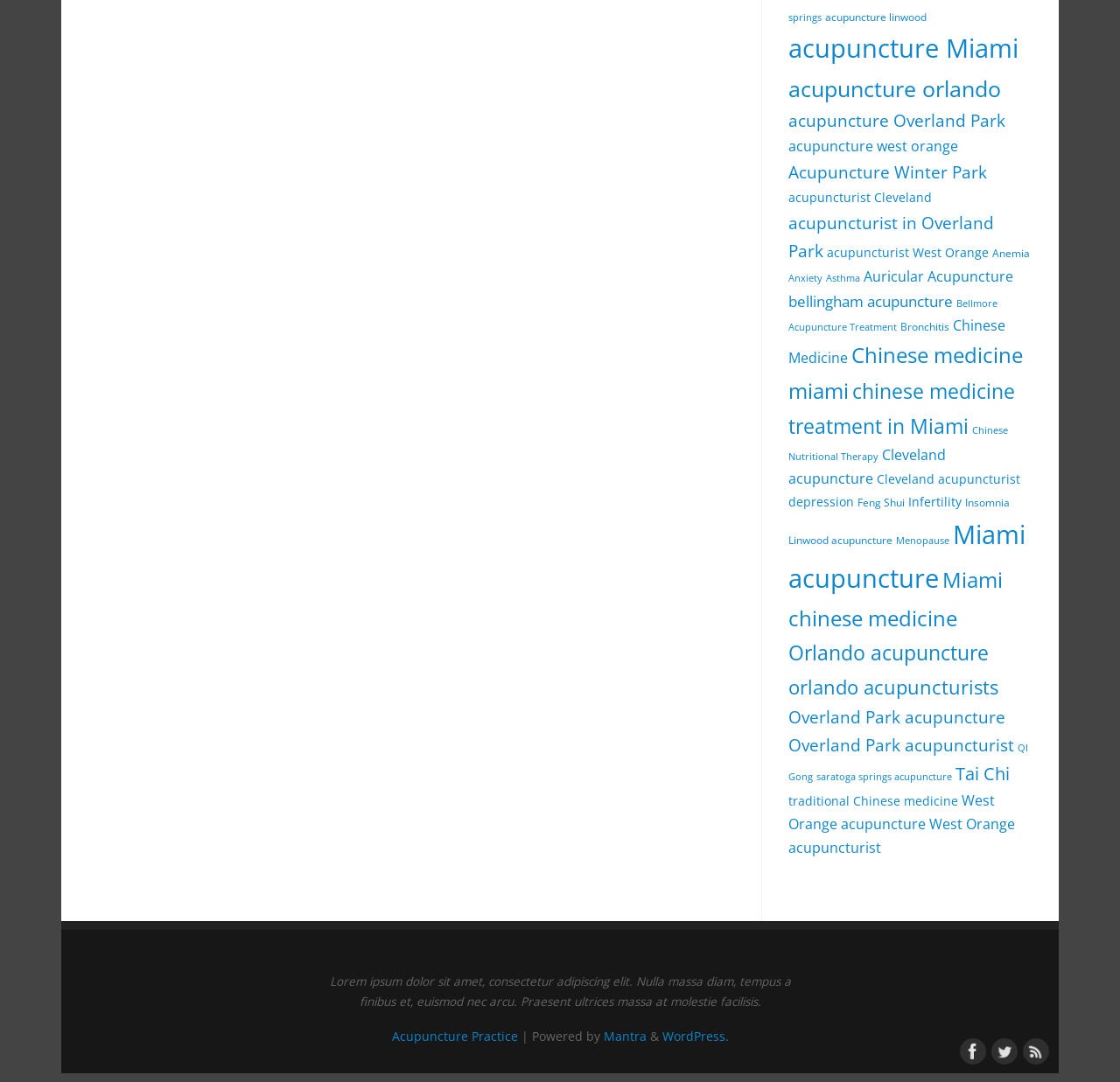Please locate the bounding box coordinates of the element that should be clicked to complete the given instruction: "Learn about Chinese Medicine".

[0.704, 0.292, 0.898, 0.34]